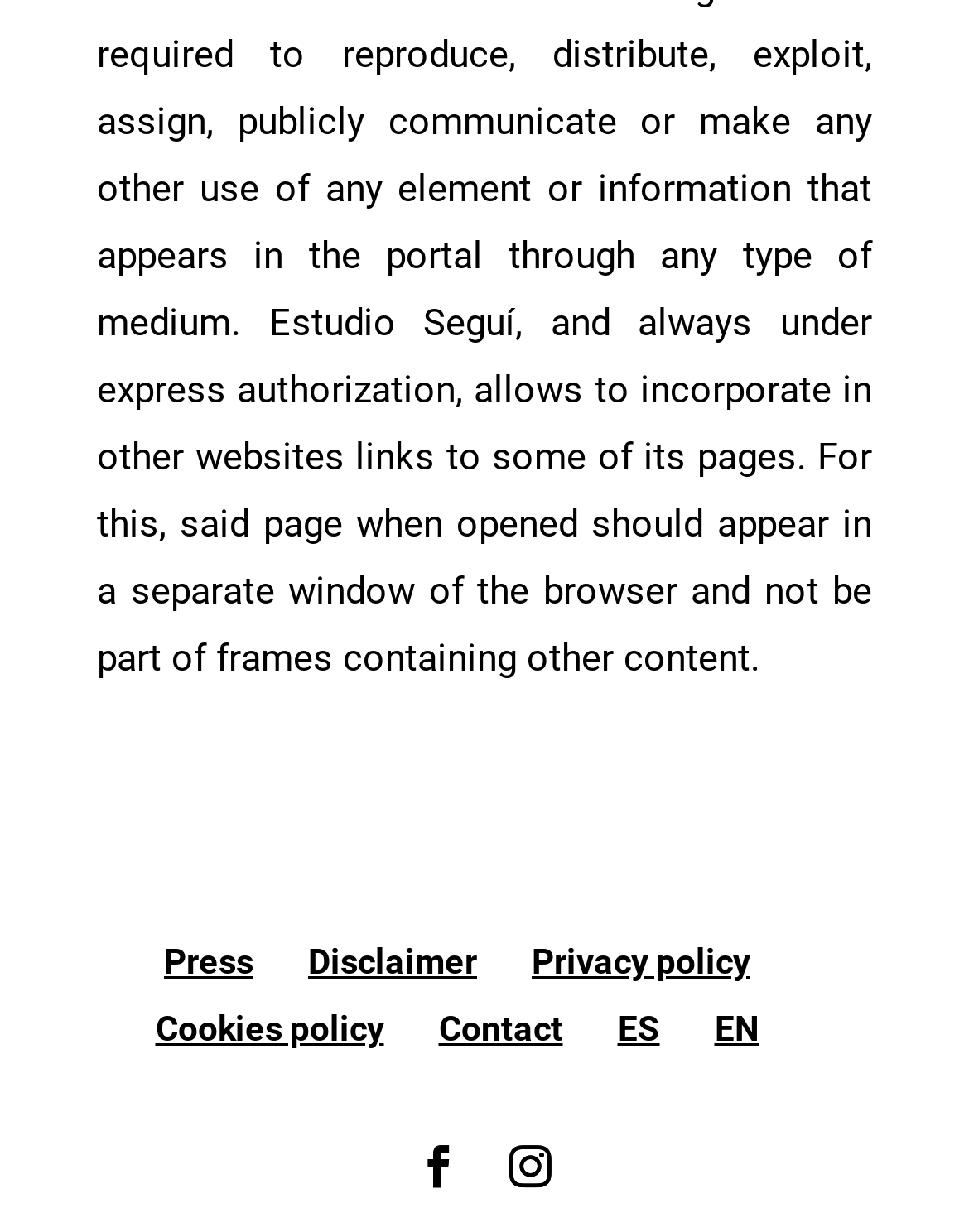Bounding box coordinates should be in the format (top-left x, top-left y, bottom-right x, bottom-right y) and all values should be floating point numbers between 0 and 1. Determine the bounding box coordinate for the UI element described as: Facebook

[0.431, 0.923, 0.474, 0.978]